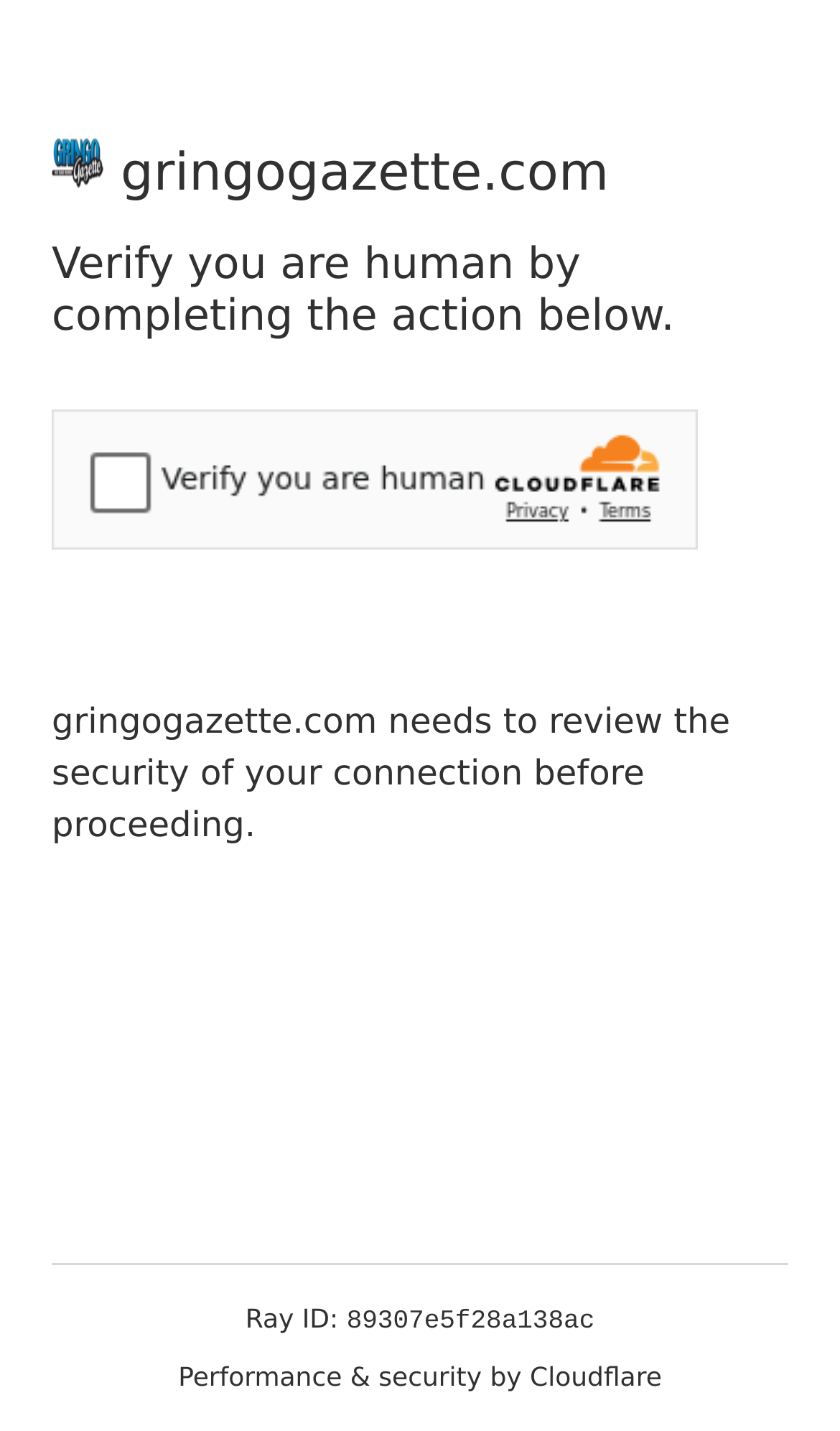Please reply to the following question with a single word or a short phrase:
What is the position of the icon relative to the heading?

Above